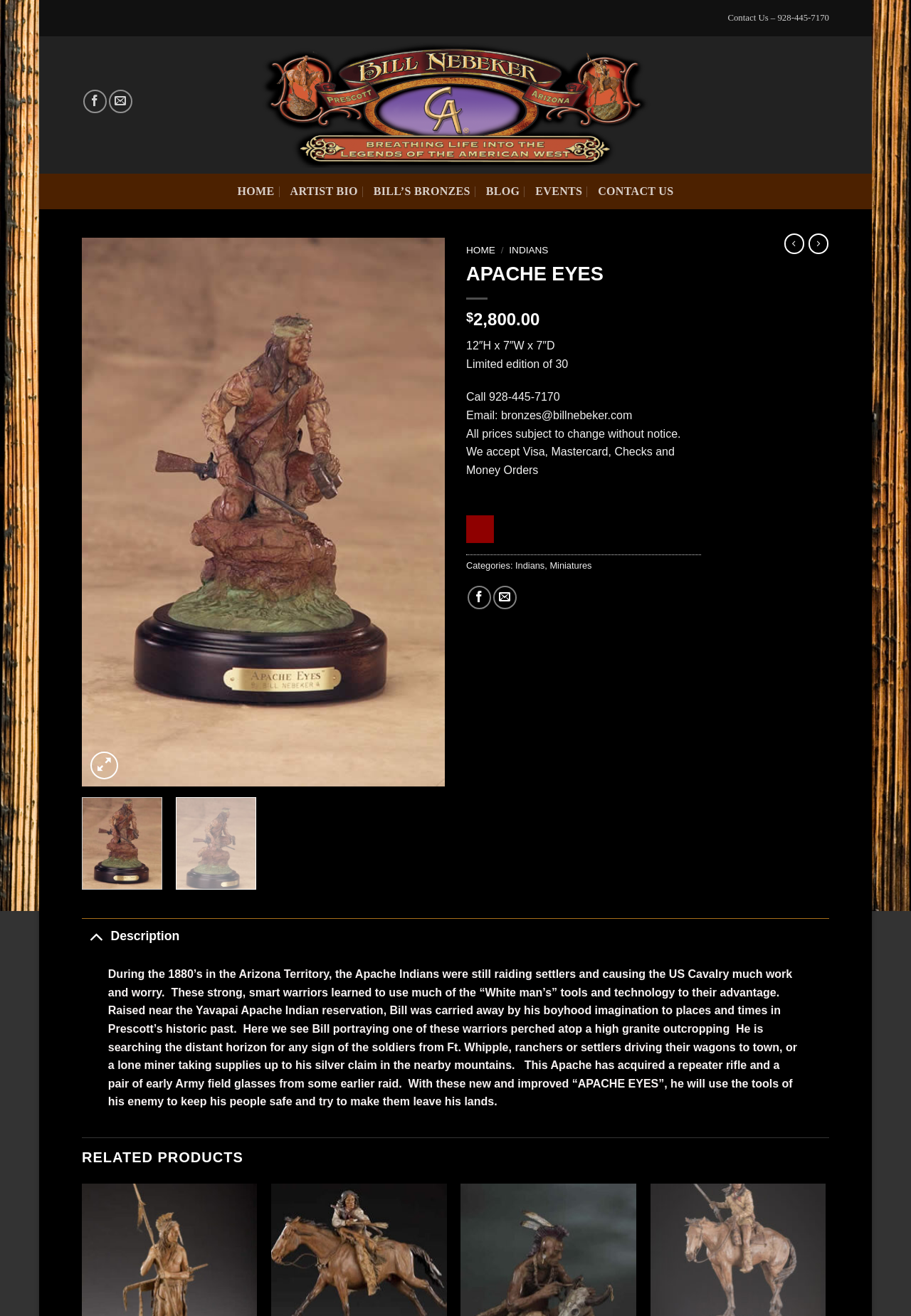Determine the bounding box coordinates for the area you should click to complete the following instruction: "Click the link to VEVOR Ultrasonic Cleaner".

None